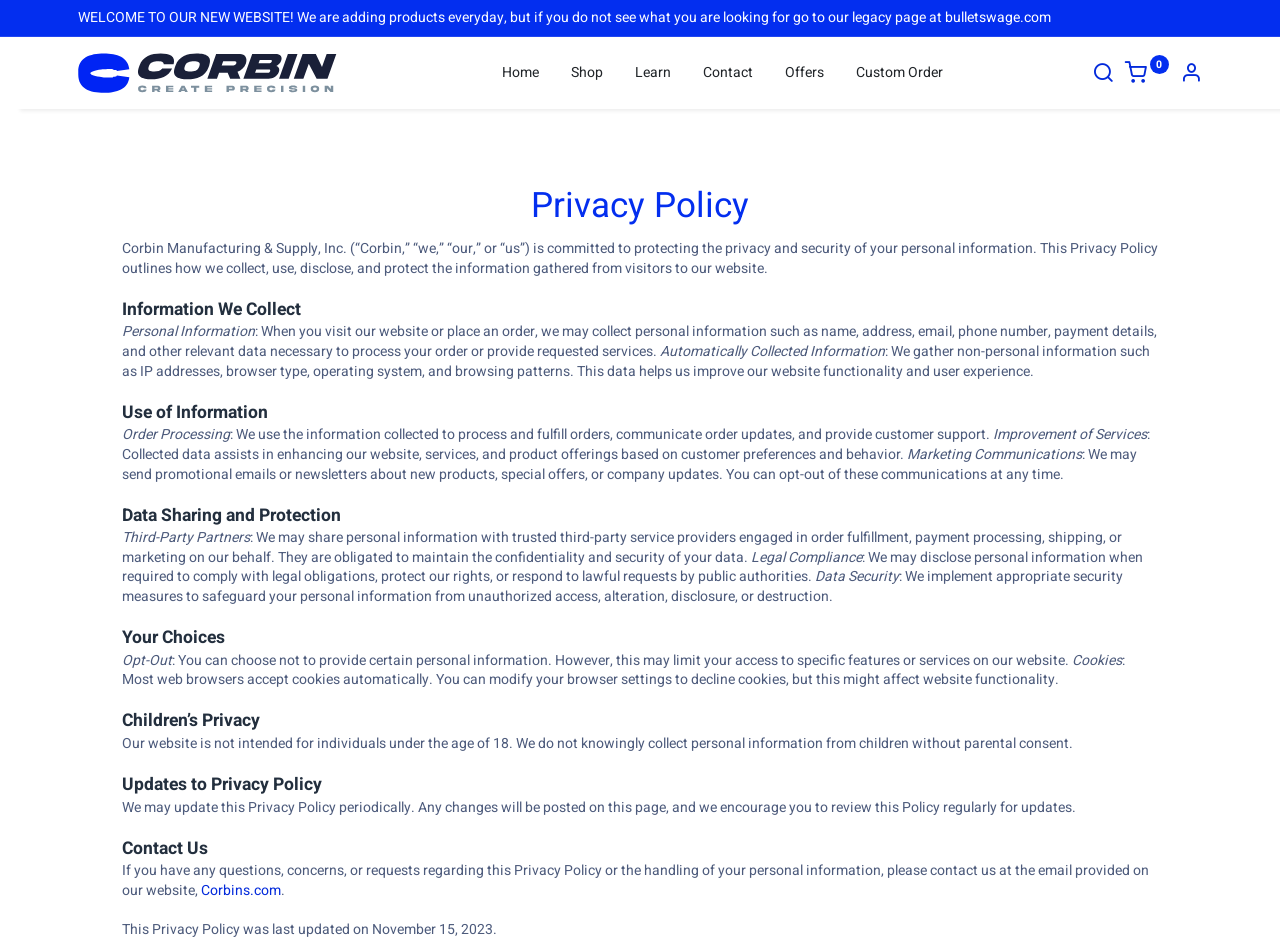What is the purpose of collecting personal information?
Please provide a comprehensive answer based on the visual information in the image.

According to the 'Use of Information' section, personal information is used to process and fulfill orders, communicate order updates, and provide customer support.